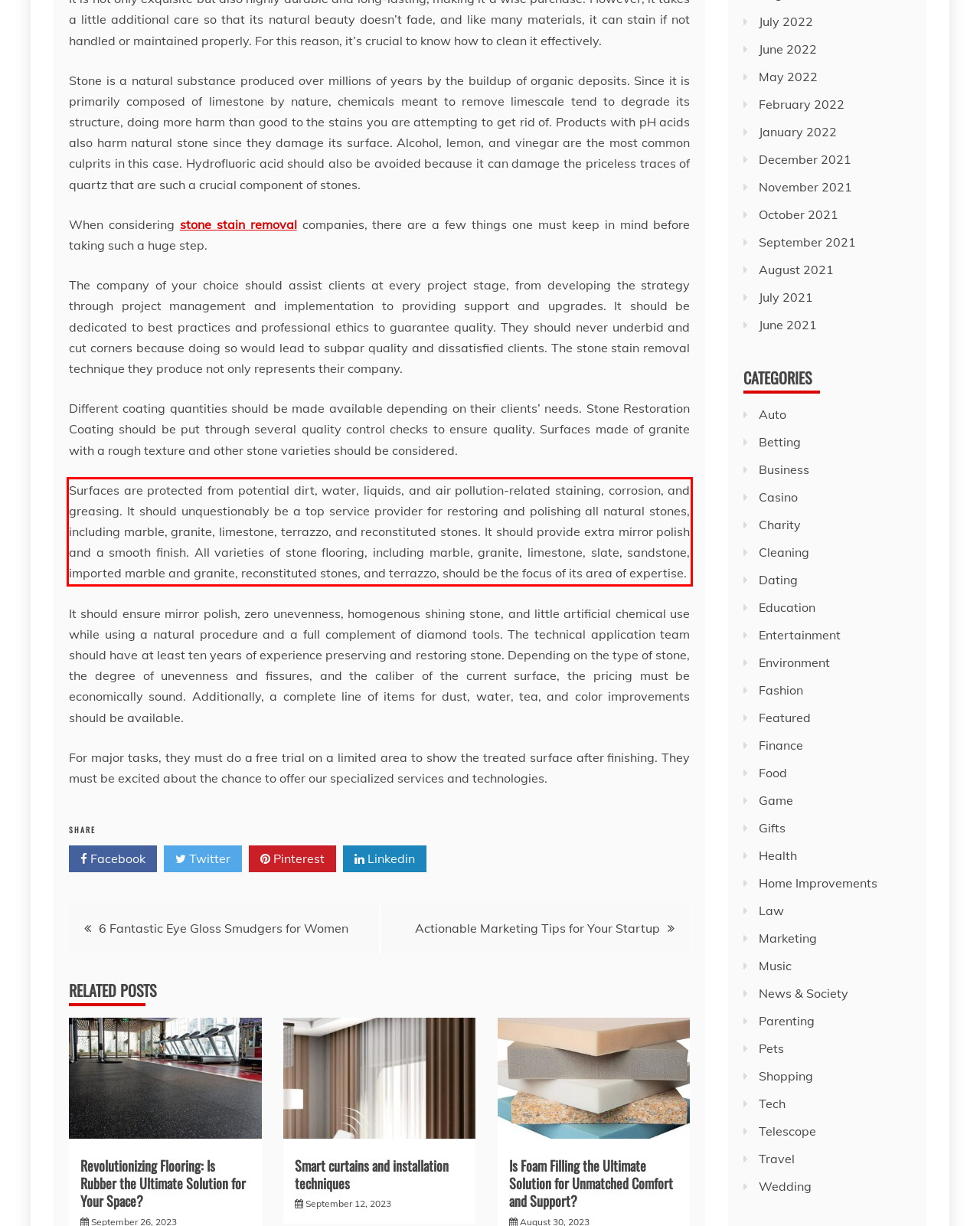Observe the screenshot of the webpage that includes a red rectangle bounding box. Conduct OCR on the content inside this red bounding box and generate the text.

Surfaces are protected from potential dirt, water, liquids, and air pollution-related staining, corrosion, and greasing. It should unquestionably be a top service provider for restoring and polishing all natural stones, including marble, granite, limestone, terrazzo, and reconstituted stones. It should provide extra mirror polish and a smooth finish. All varieties of stone flooring, including marble, granite, limestone, slate, sandstone, imported marble and granite, reconstituted stones, and terrazzo, should be the focus of its area of expertise.